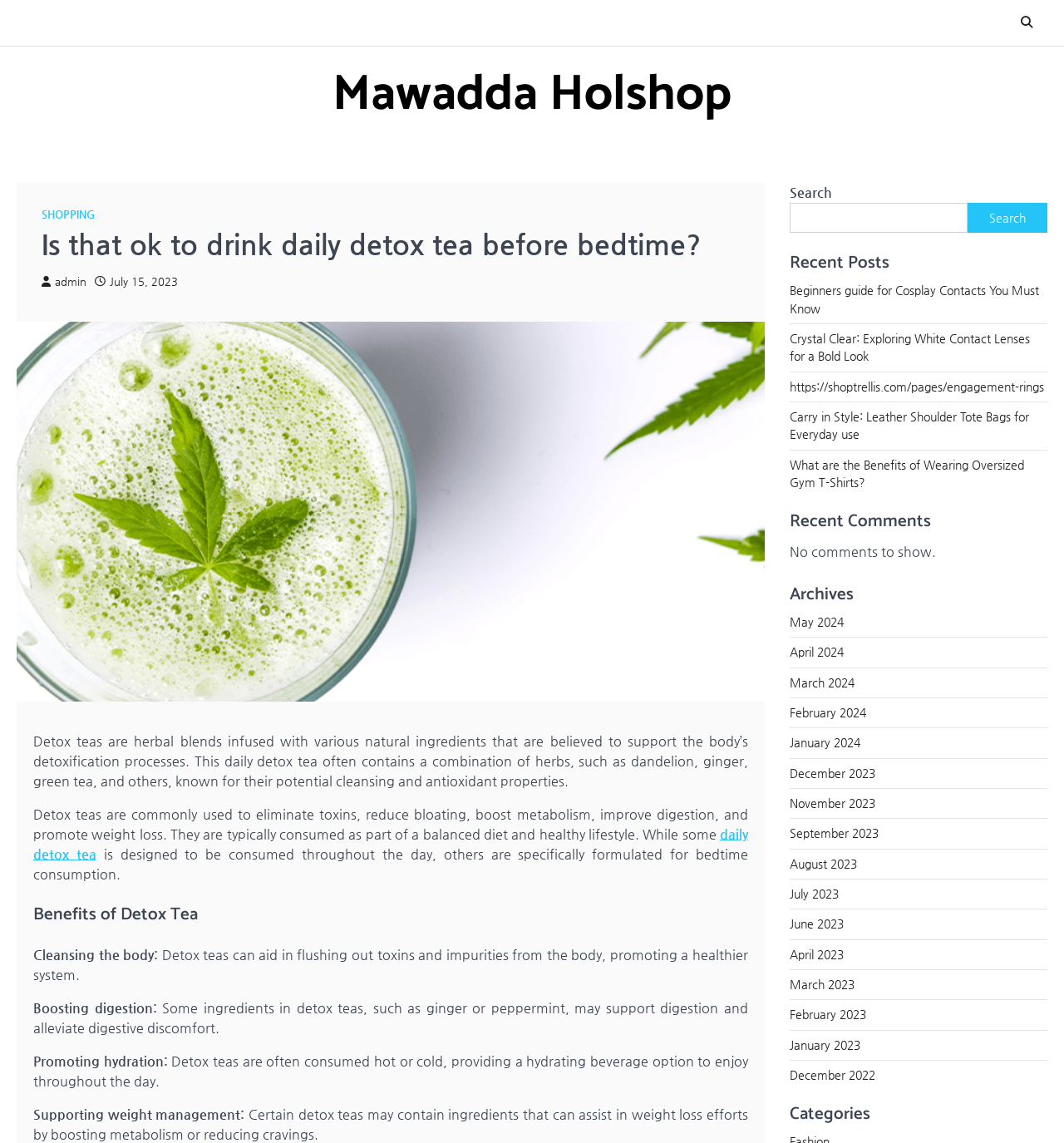Generate a thorough caption detailing the webpage content.

This webpage is about detox teas, specifically discussing their benefits and uses. At the top, there is a navigation bar with a logo "Mawadda Holshop" and a link to "SHOPPING". Below the navigation bar, there is a heading "Is that ok to drink daily detox tea before bedtime?" followed by a brief description of detox teas and their potential benefits.

The main content of the webpage is divided into sections. The first section explains the benefits of detox teas, including cleansing the body, boosting digestion, promoting hydration, and supporting weight management. Each benefit is described in a short paragraph.

To the right of the main content, there is a search bar with a button. Below the search bar, there are three sections: "Recent Posts", "Recent Comments", and "Archives". The "Recent Posts" section lists six links to other articles, including "Beginners guide for Cosplay Contacts You Must Know" and "What are the Benefits of Wearing Oversized Gym T-Shirts?". The "Recent Comments" section indicates that there are no comments to show. The "Archives" section lists links to monthly archives from May 2024 to December 2022.

There are no images on the page, but there are several links and buttons throughout the content. The overall layout is organized, with clear headings and concise text.